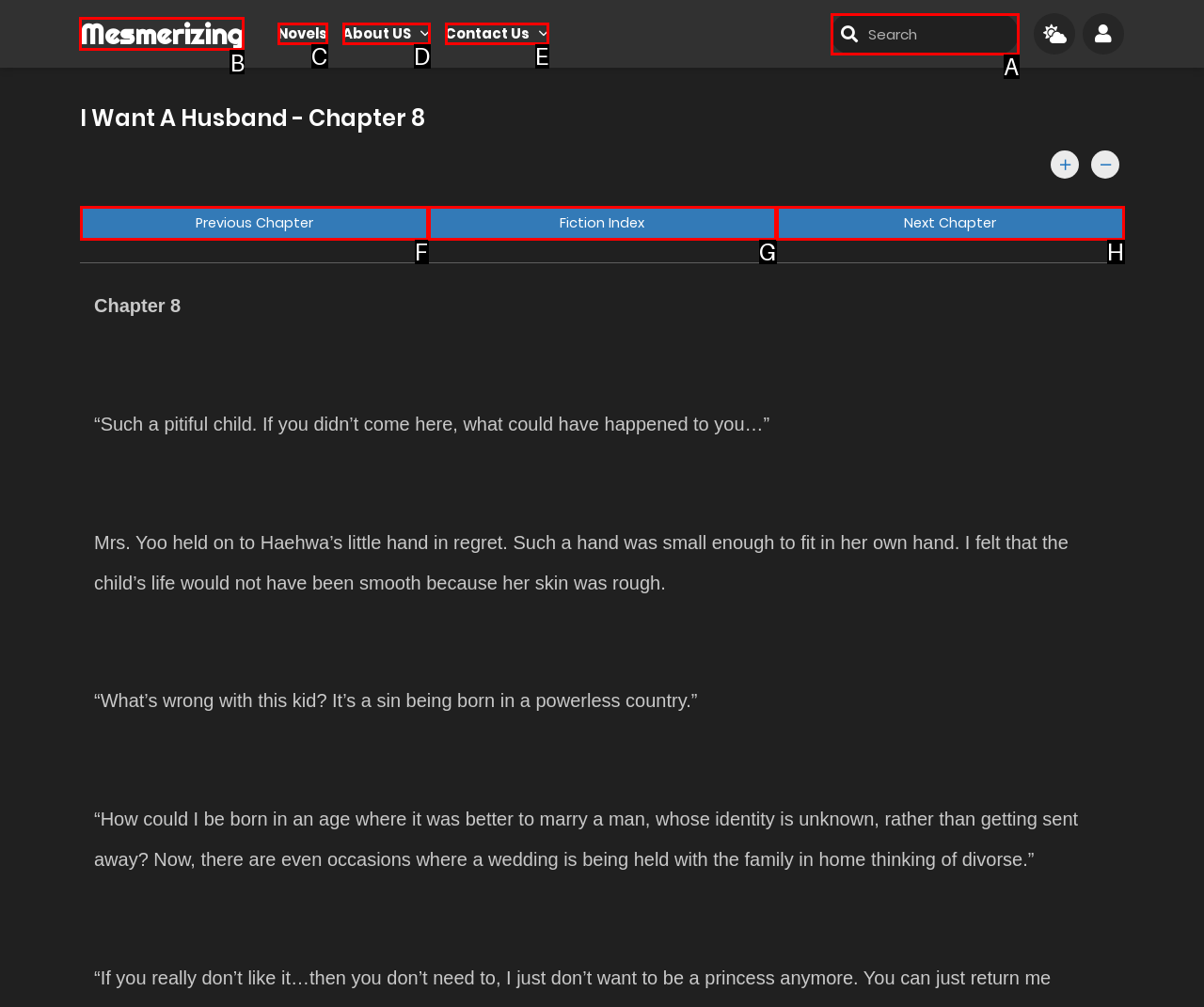Select the option I need to click to accomplish this task: Go to Mesmerizing
Provide the letter of the selected choice from the given options.

B